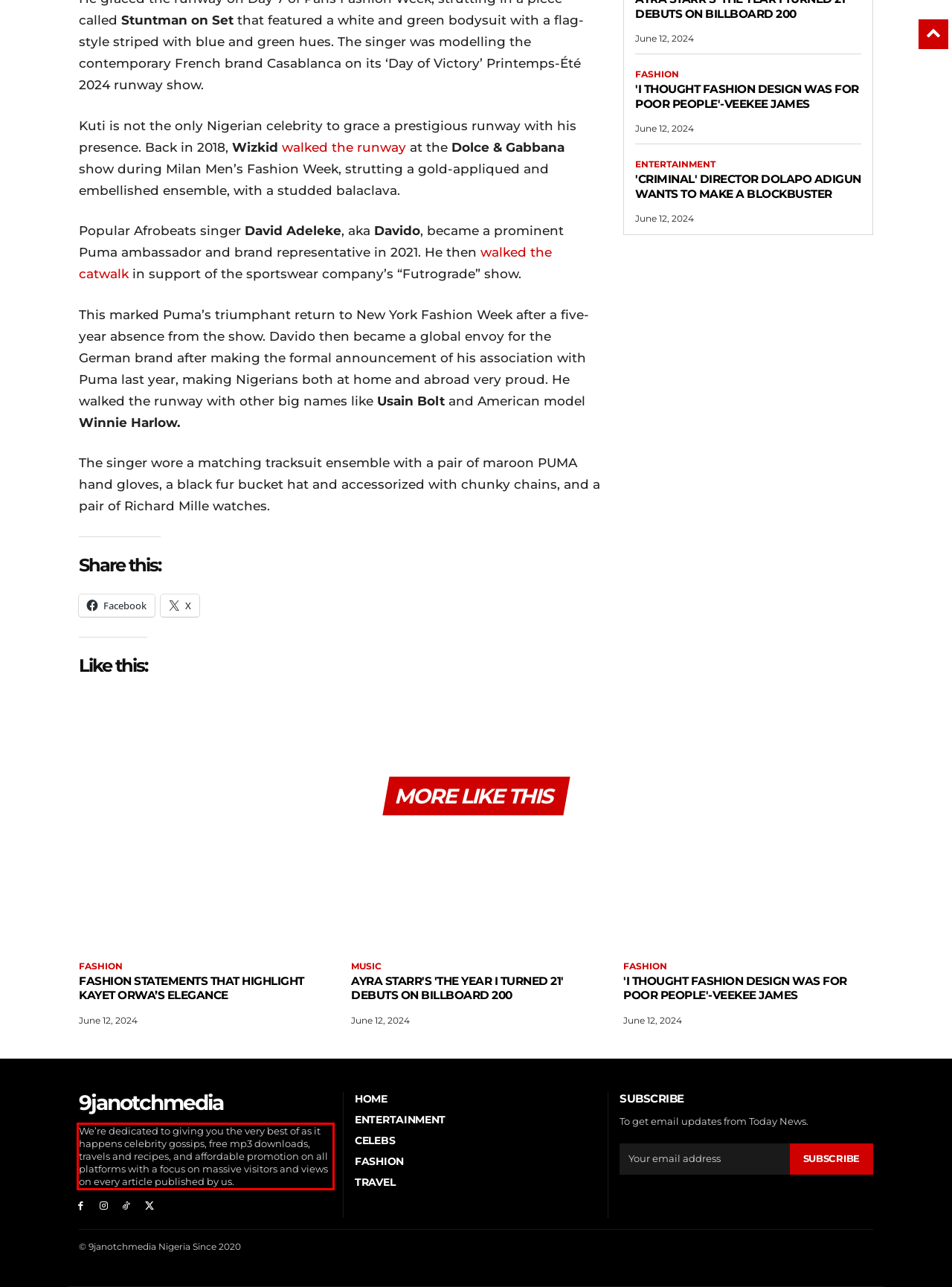You are provided with a webpage screenshot that includes a red rectangle bounding box. Extract the text content from within the bounding box using OCR.

We’re dedicated to giving you the very best of as it happens celebrity gossips, free mp3 downloads, travels and recipes, and affordable promotion on all platforms with a focus on massive visitors and views on every article published by us.